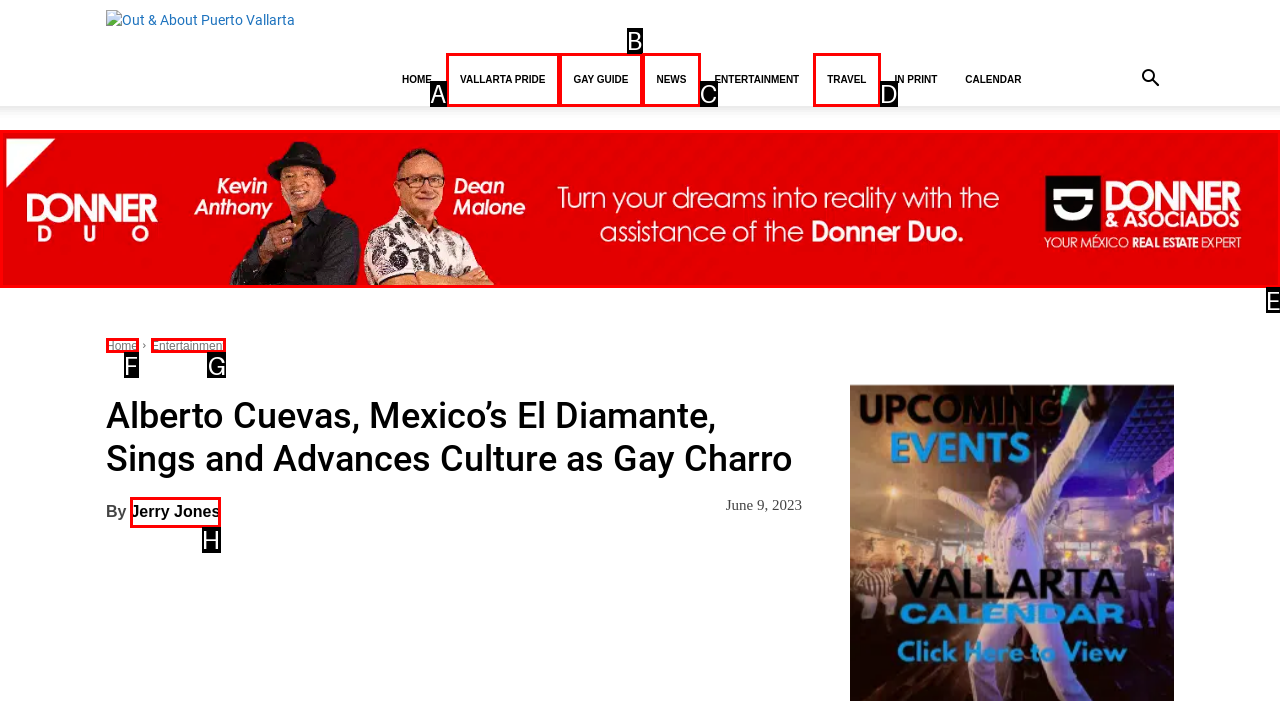From the provided choices, determine which option matches the description: Jerry Jones. Respond with the letter of the correct choice directly.

H